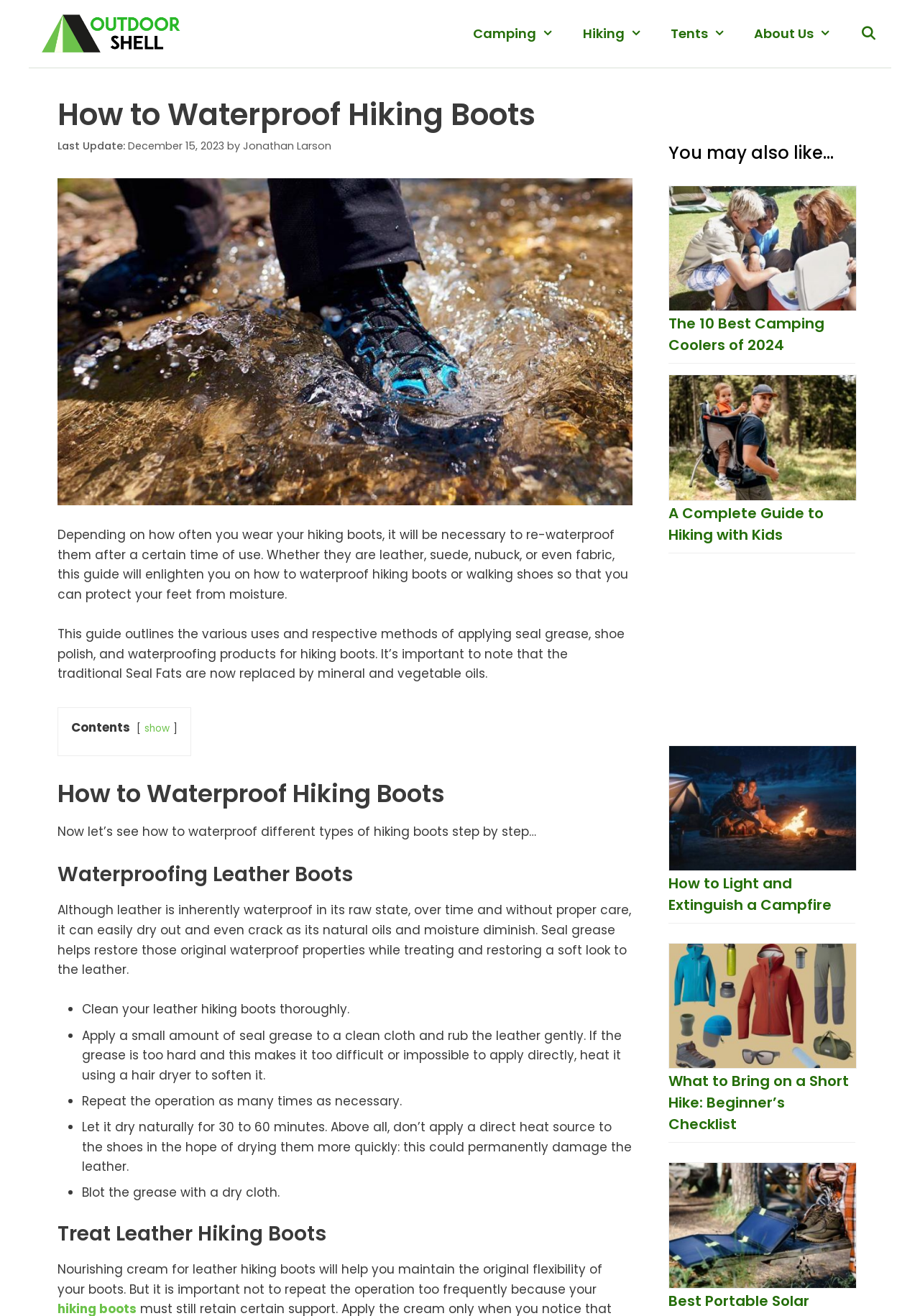What is the recommended frequency for applying nourishing cream to leather hiking boots?
Look at the screenshot and provide an in-depth answer.

I found the answer by reading the static text under the heading 'Treat Leather Hiking Boots'. The text advises not to repeat the operation too frequently.